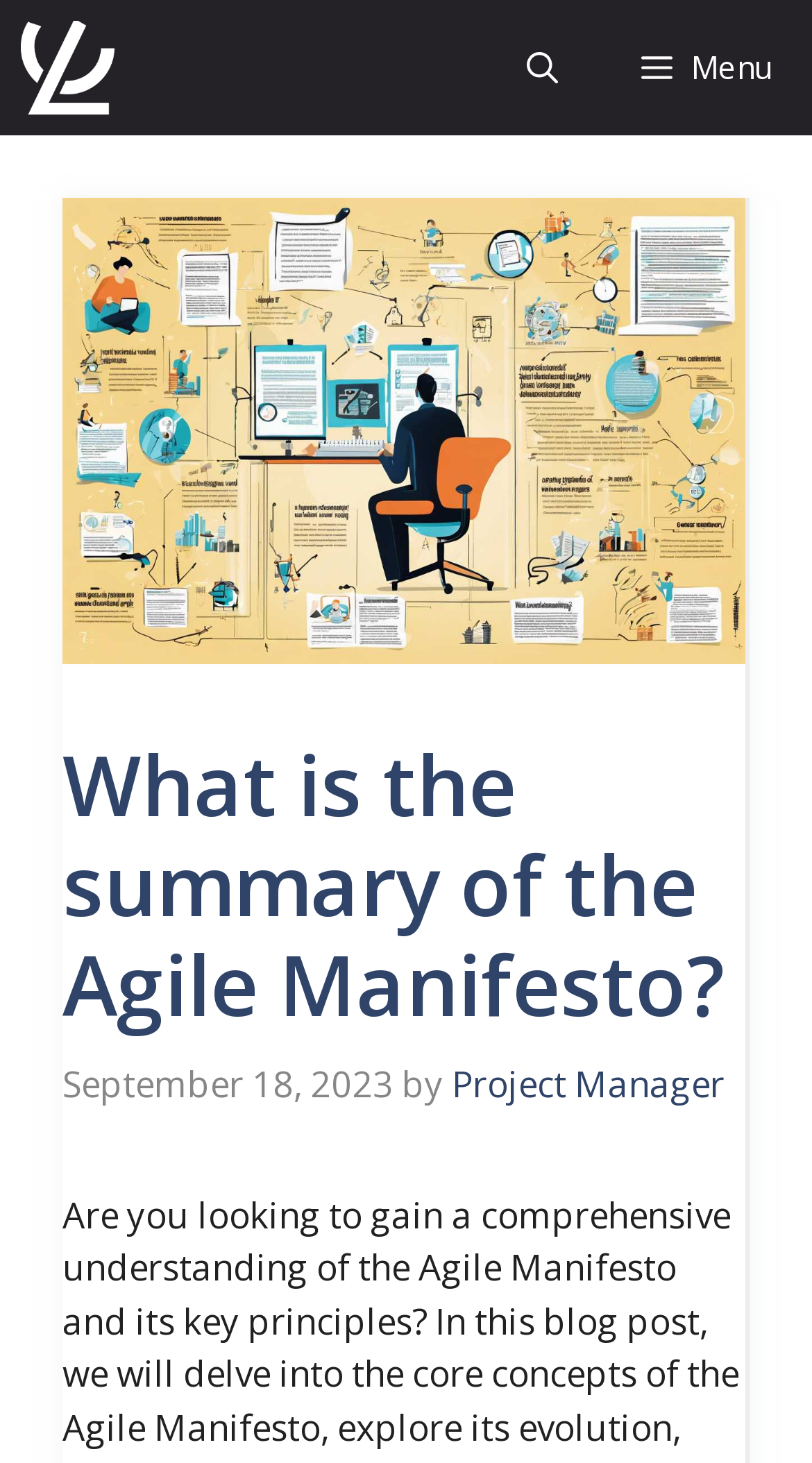Respond with a single word or phrase:
What is the purpose of the button in the navigation section?

Open search